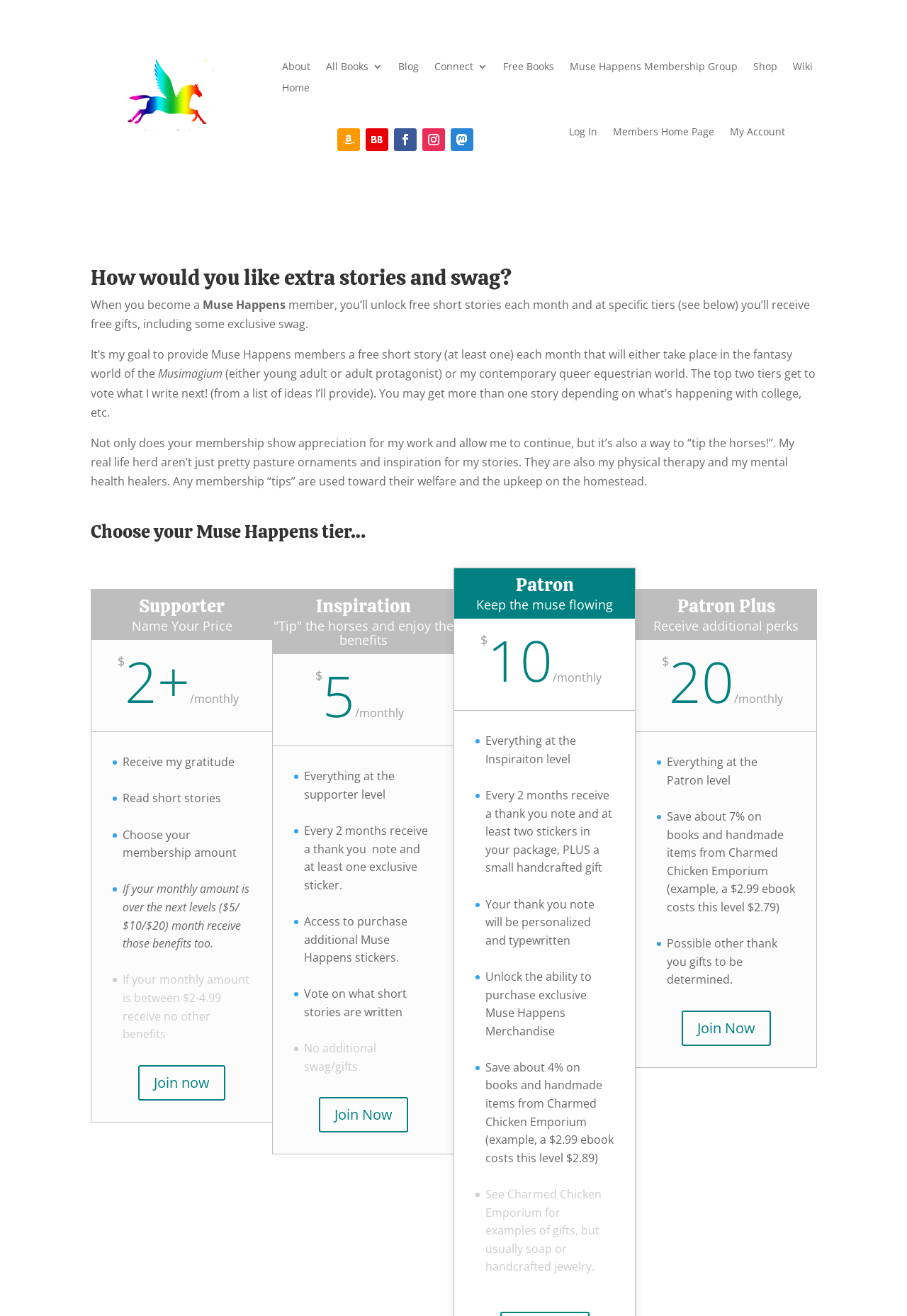Determine the bounding box coordinates in the format (top-left x, top-left y, bottom-right x, bottom-right y). Ensure all values are floating point numbers between 0 and 1. Identify the bounding box of the UI element described by: »

None